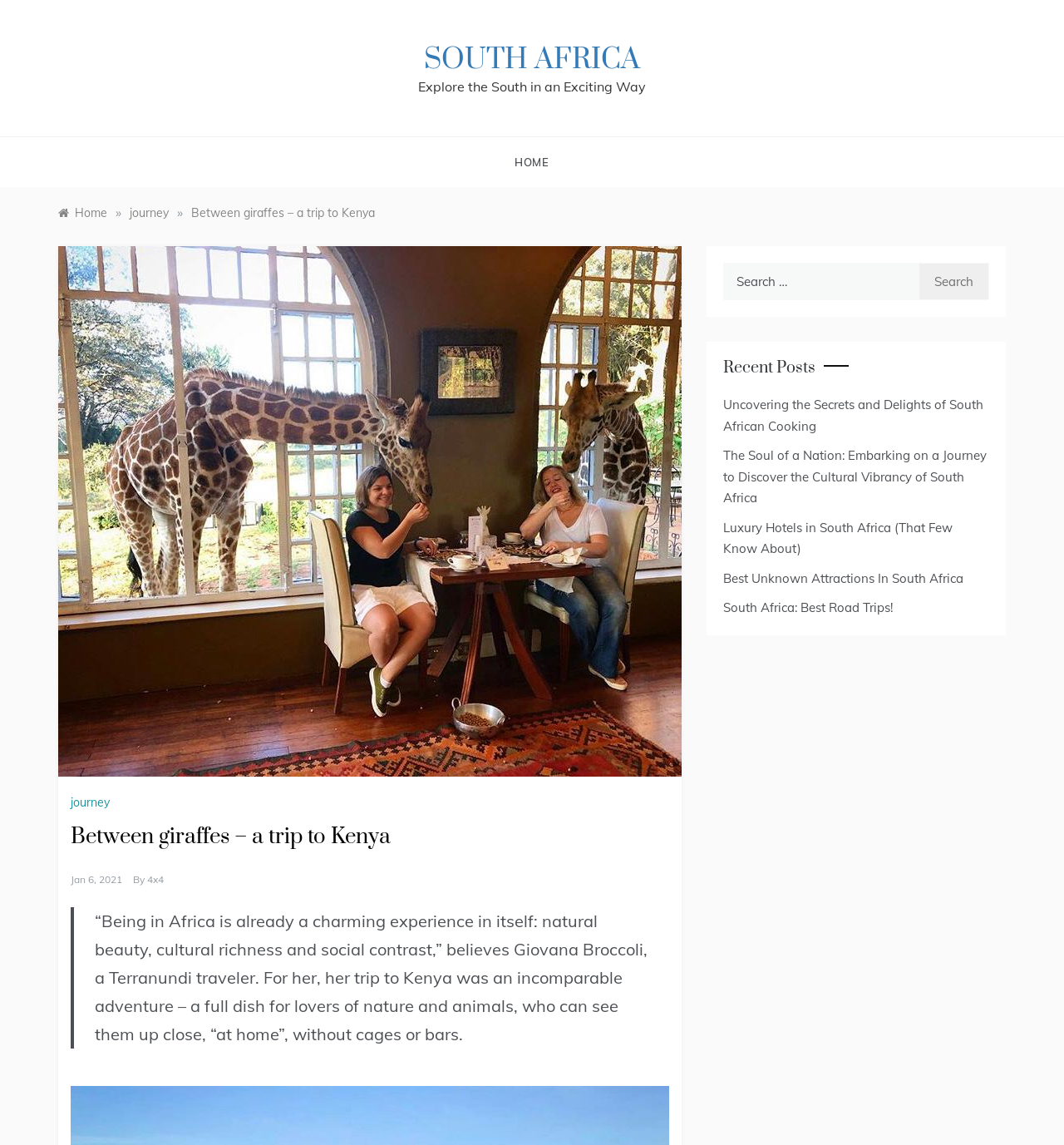Locate the bounding box coordinates of the area you need to click to fulfill this instruction: 'Read the post about Kenya'. The coordinates must be in the form of four float numbers ranging from 0 to 1: [left, top, right, bottom].

[0.18, 0.179, 0.352, 0.192]